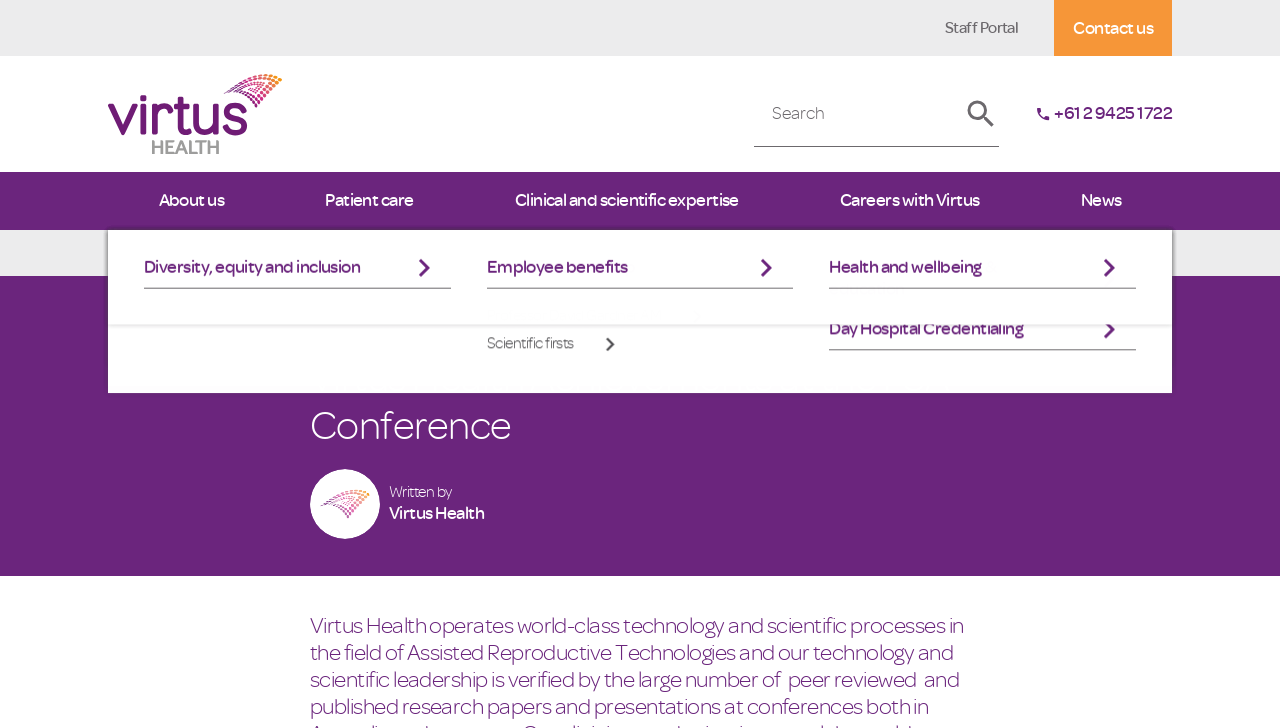Answer this question using a single word or a brief phrase:
What is the search function for?

Search